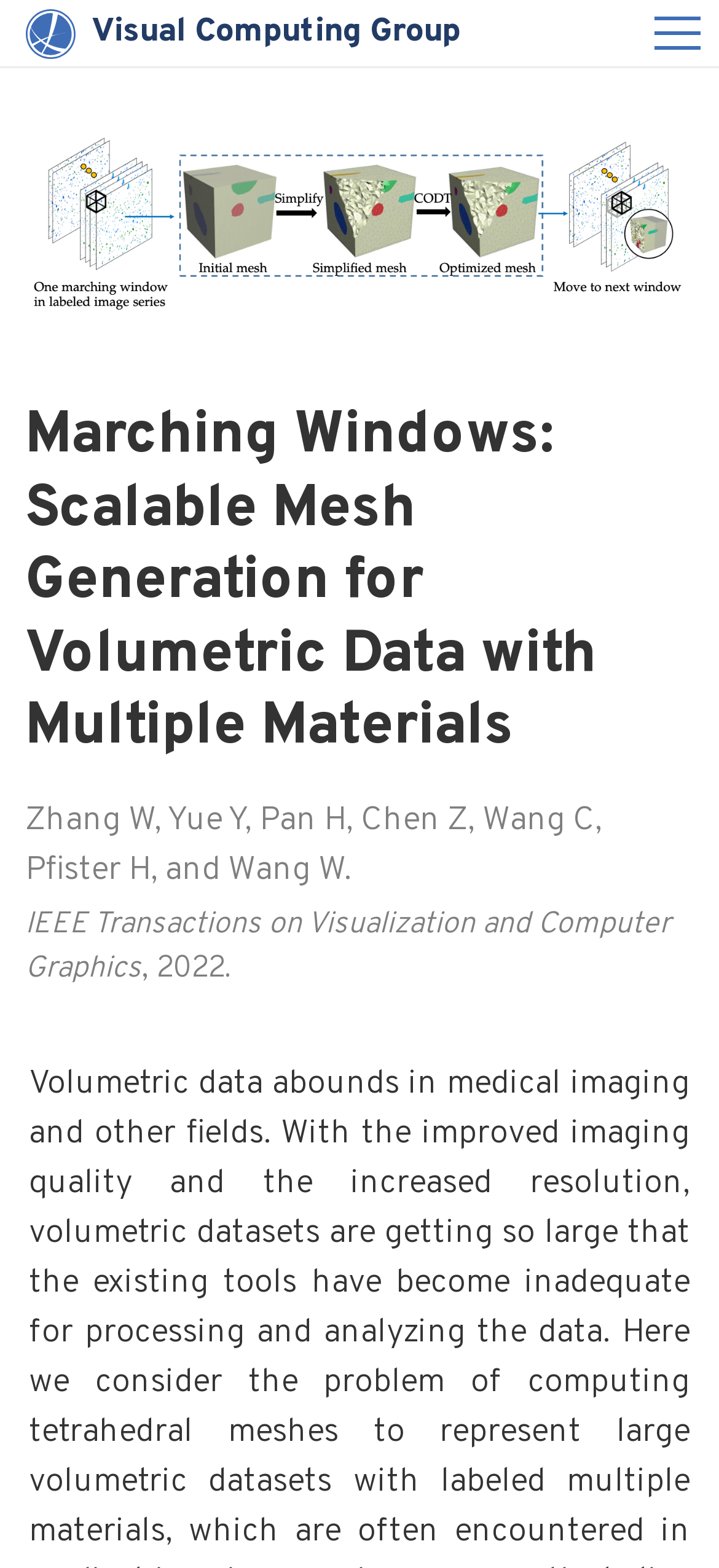Describe all significant elements and features of the webpage.

The webpage is about the Visual Computing Group at Harvard University led by Hanspeter Pfister. At the top left, there is a link to the "Visual Computing Group" accompanied by a small image. On the opposite side, at the top right, there is a button. Below the top section, there is a header area that spans the entire width of the page. Within this header, there is a large image that takes up most of the width, with a caption "Marching Windows: Scalable Mesh Generation for Volumetric Data with Multiple Materials". 

Below the header, there is a heading with the same title as the image caption. Underneath the heading, there are three blocks of text. The first block lists the authors of a research paper, including Zhang W, Yue Y, Pan H, Chen Z, Wang C, Pfister H, and Wang W. The second block mentions the publication "IEEE Transactions on Visualization and Computer Graphics". The third block indicates the publication year, 2022.